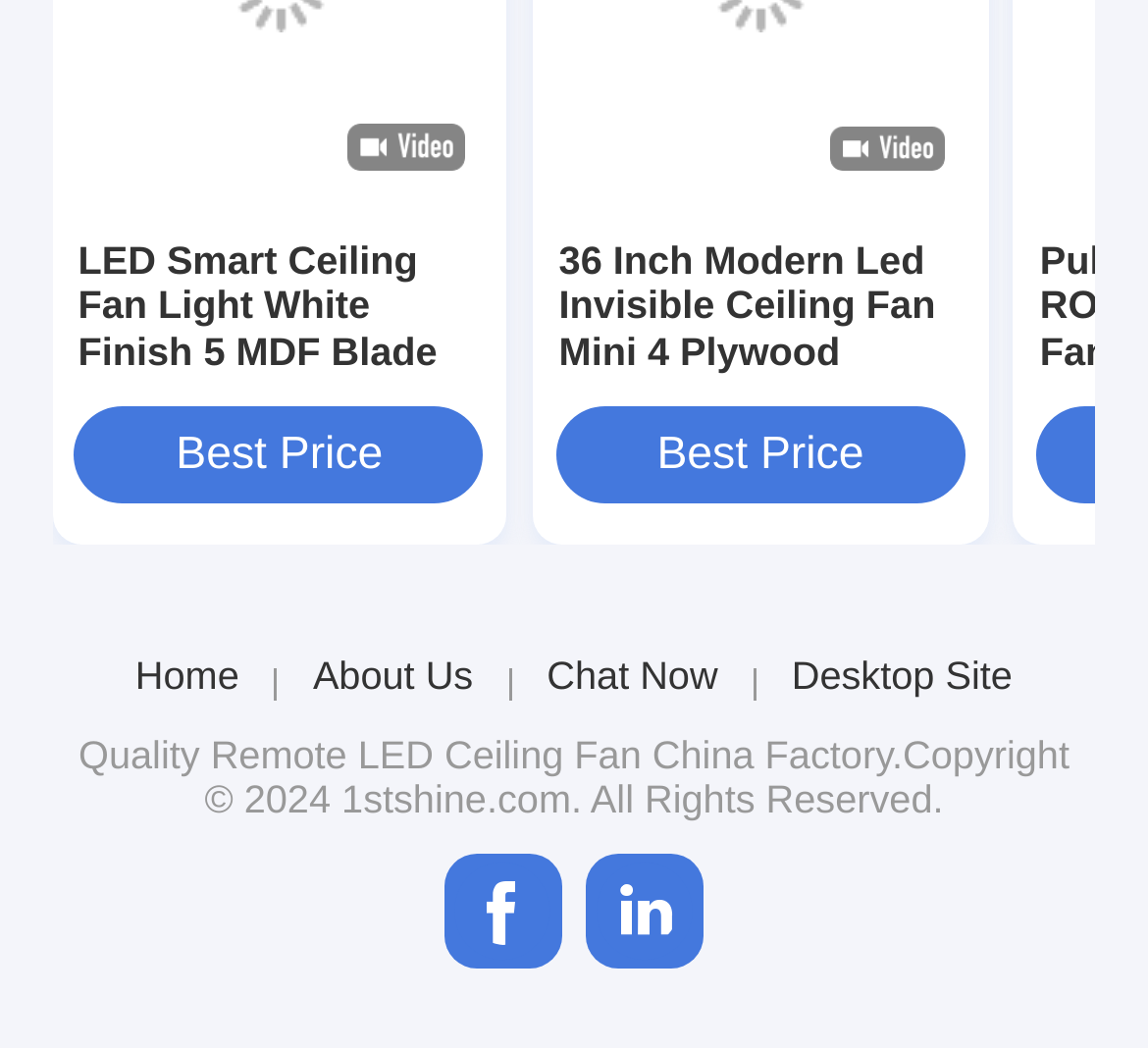Pinpoint the bounding box coordinates for the area that should be clicked to perform the following instruction: "View Narcolepsy overview".

None